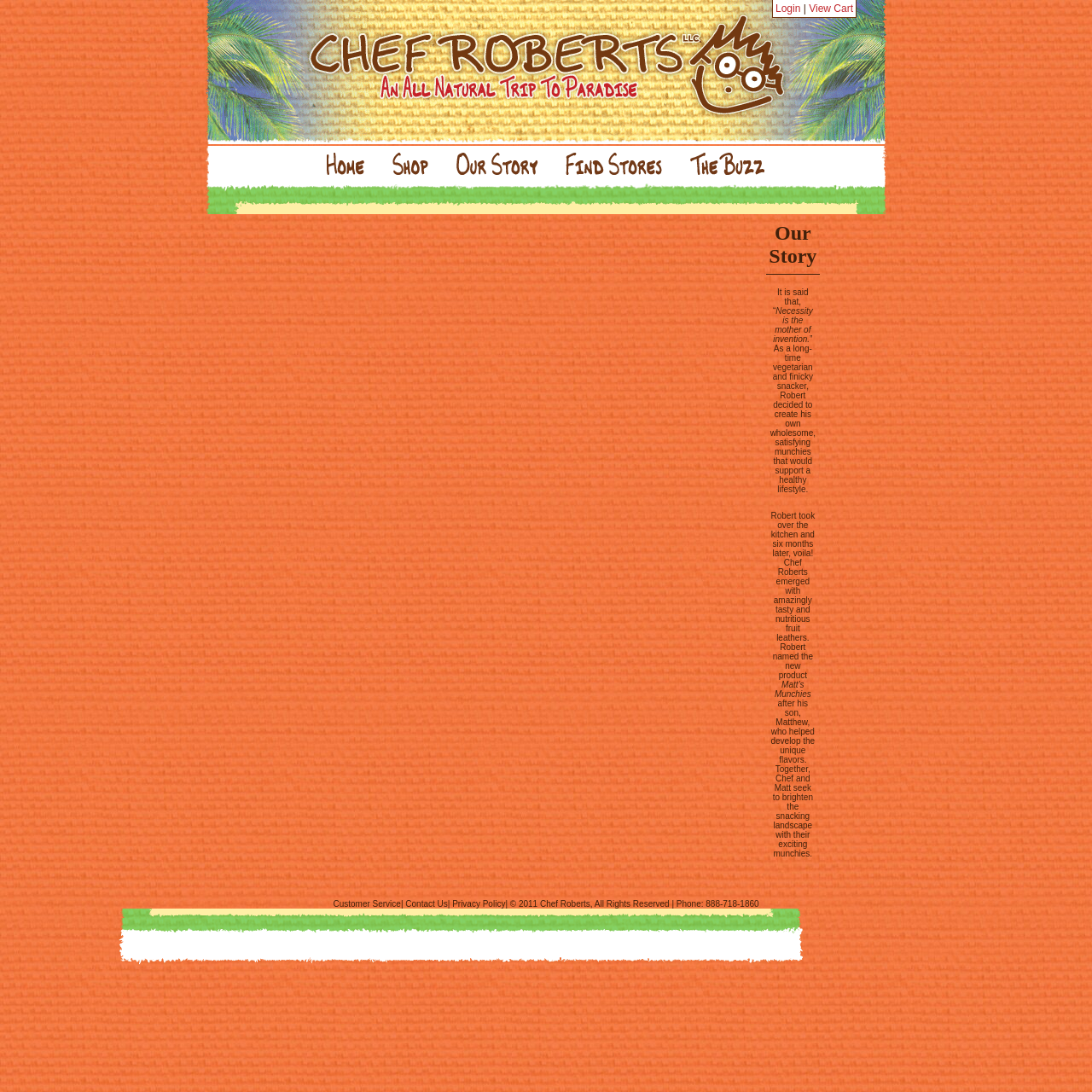Bounding box coordinates are given in the format (top-left x, top-left y, bottom-right x, bottom-right y). All values should be floating point numbers between 0 and 1. Provide the bounding box coordinate for the UI element described as: Customer Service

[0.305, 0.824, 0.367, 0.832]